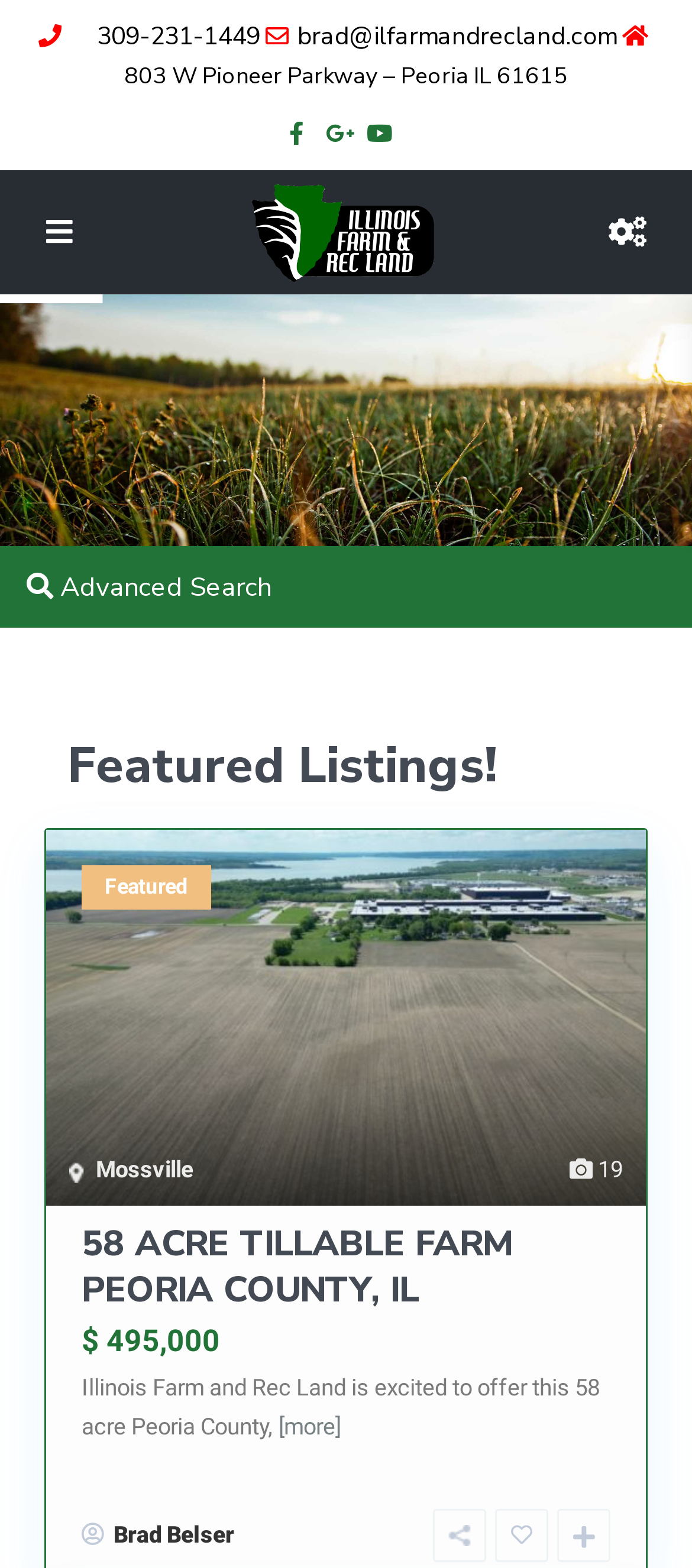Answer this question in one word or a short phrase: What is the price of the 58 acre tillable farm?

$495,000